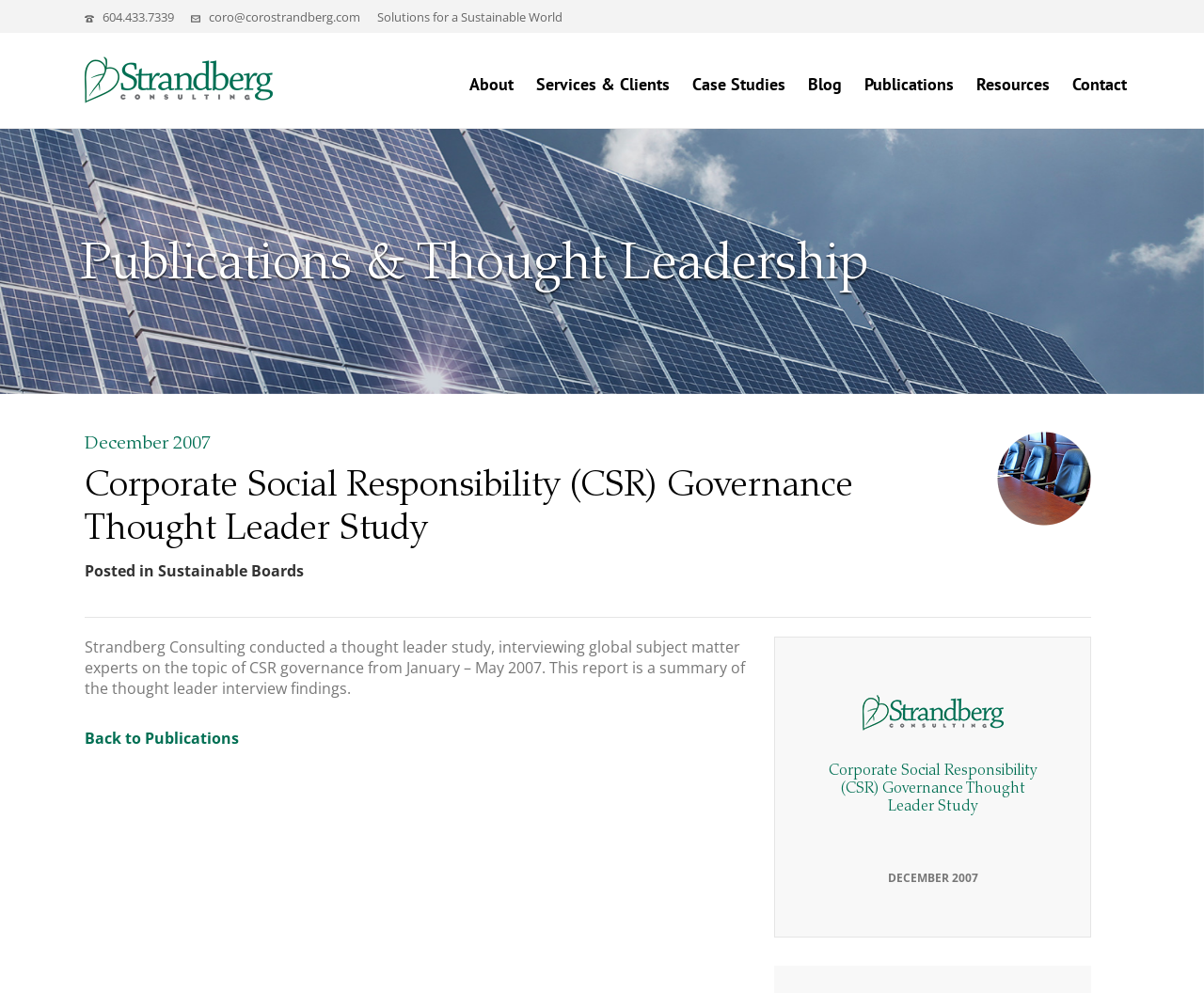Predict the bounding box of the UI element based on this description: "Back to Publications".

[0.07, 0.733, 0.198, 0.754]